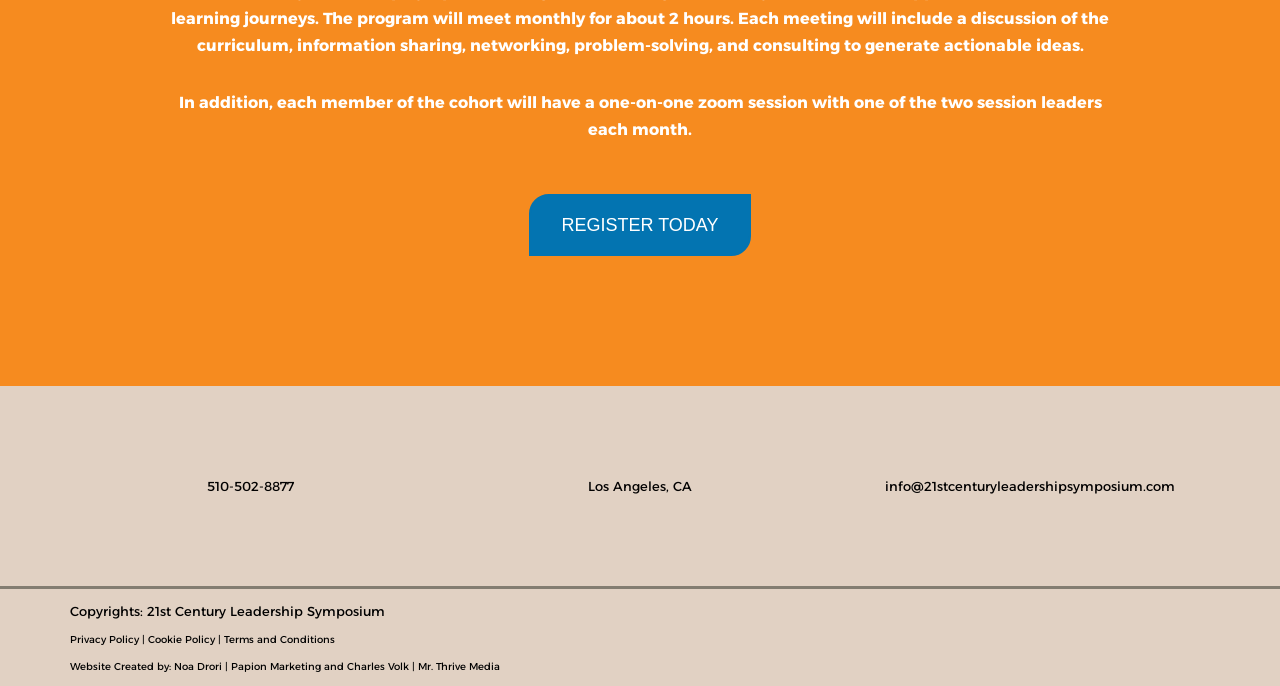What is the copyright information on the webpage?
Using the visual information, answer the question in a single word or phrase.

21st Century Leadership Symposium